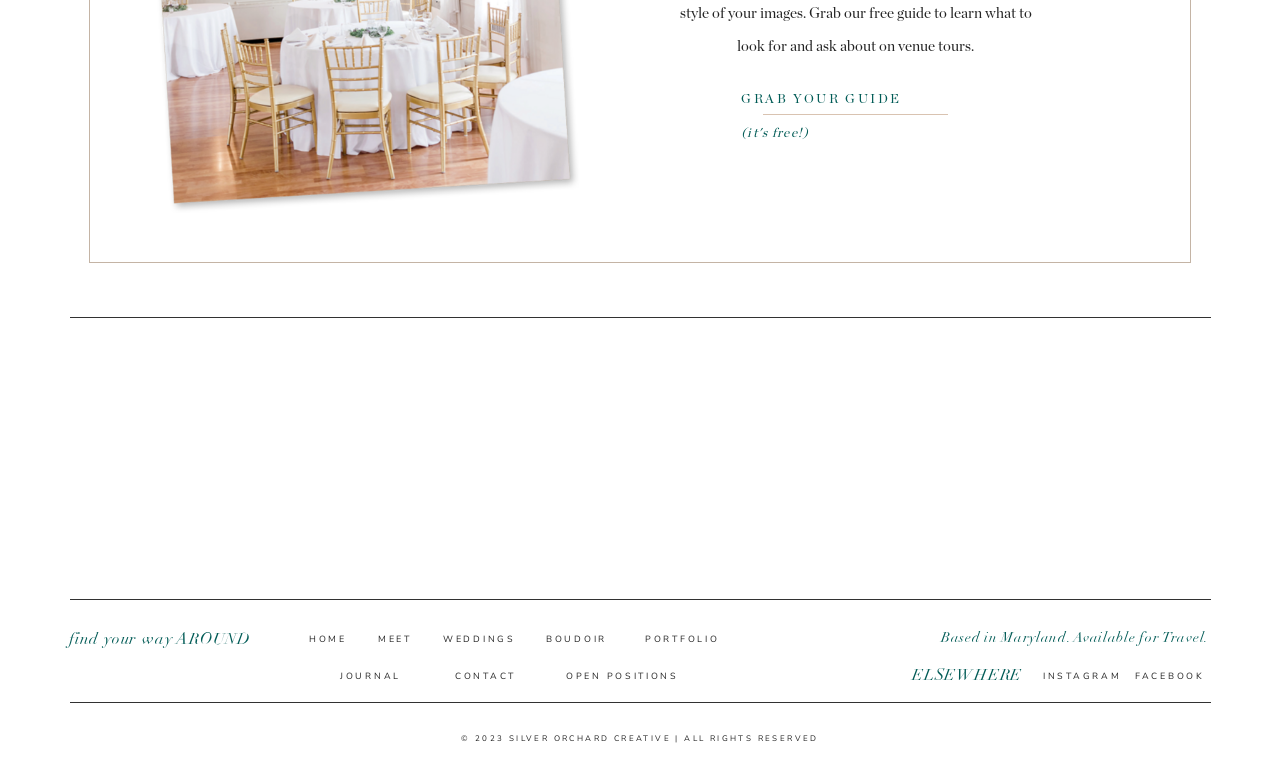Answer the question below in one word or phrase:
What is the theme of the images on the webpage?

Weddings, Portraits